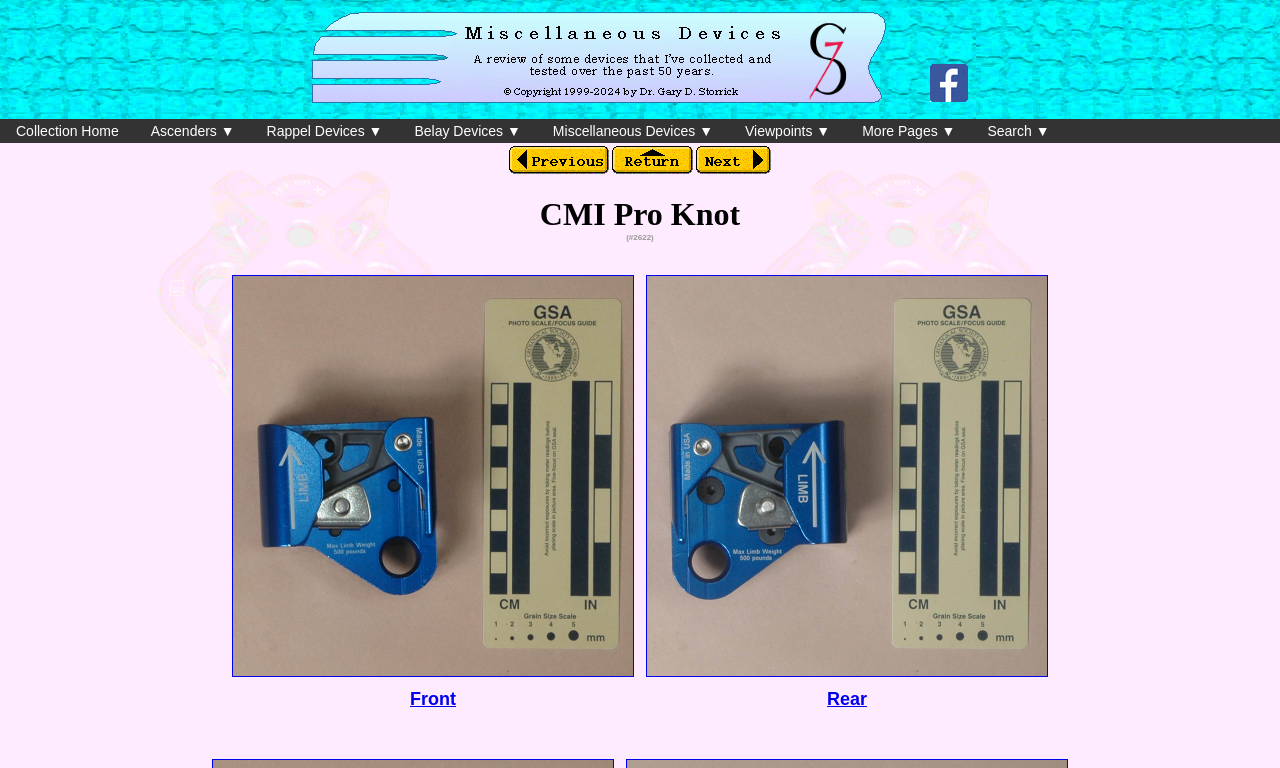Pinpoint the bounding box coordinates of the clickable element to carry out the following instruction: "Open the Ascenders dropdown."

[0.105, 0.155, 0.196, 0.186]